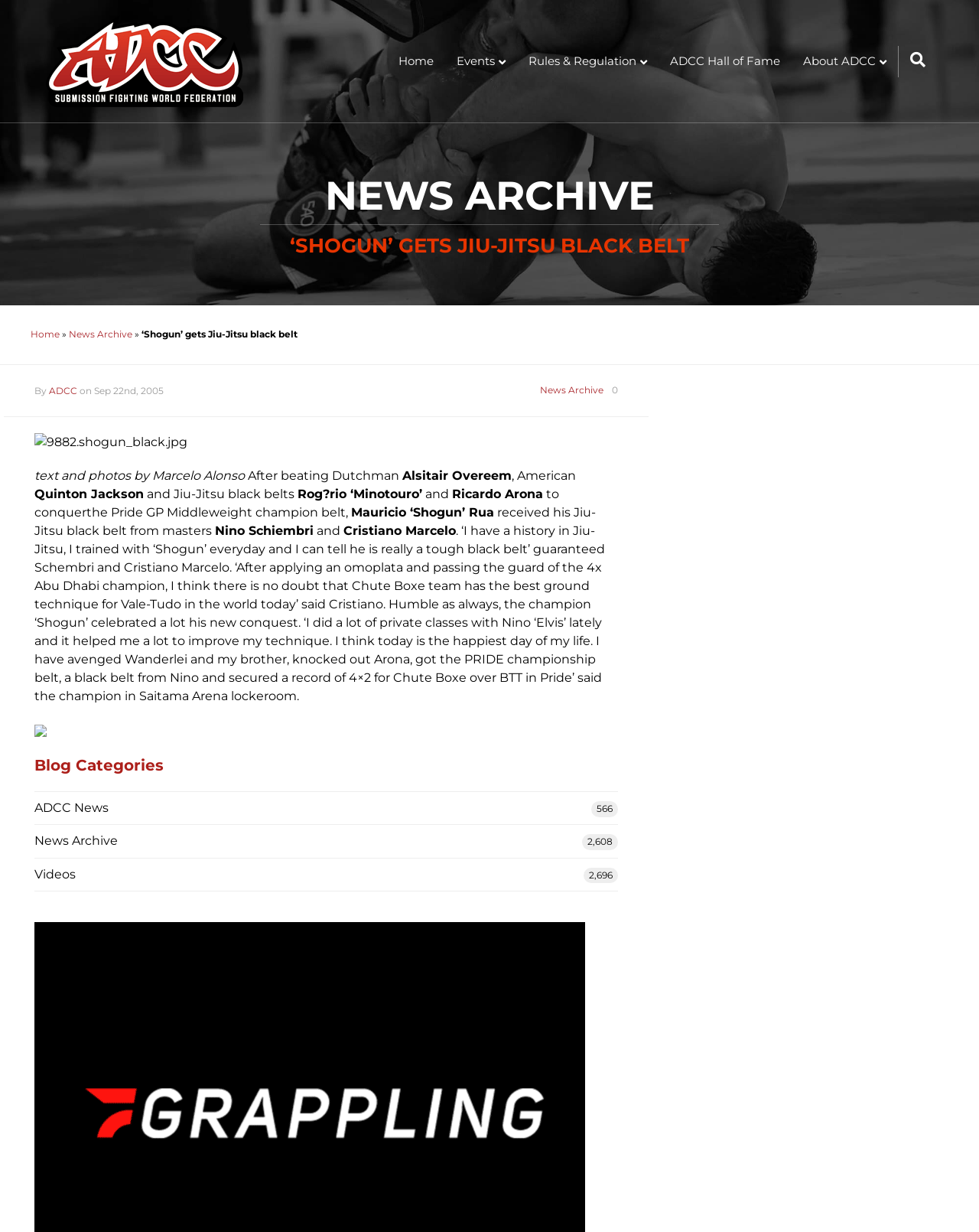What is the name of the team that Mauricio ‘Shogun’ Rua is part of?
Please provide a detailed answer to the question.

I found the answer by reading the article's content, specifically the sentence 'I think today is the happiest day of my life. I have avenged Wanderlei and my brother, knocked out Arona, got the PRIDE championship belt, a black belt from Nino and secured a record of 4×2 for Chute Boxe over BTT in Pride’